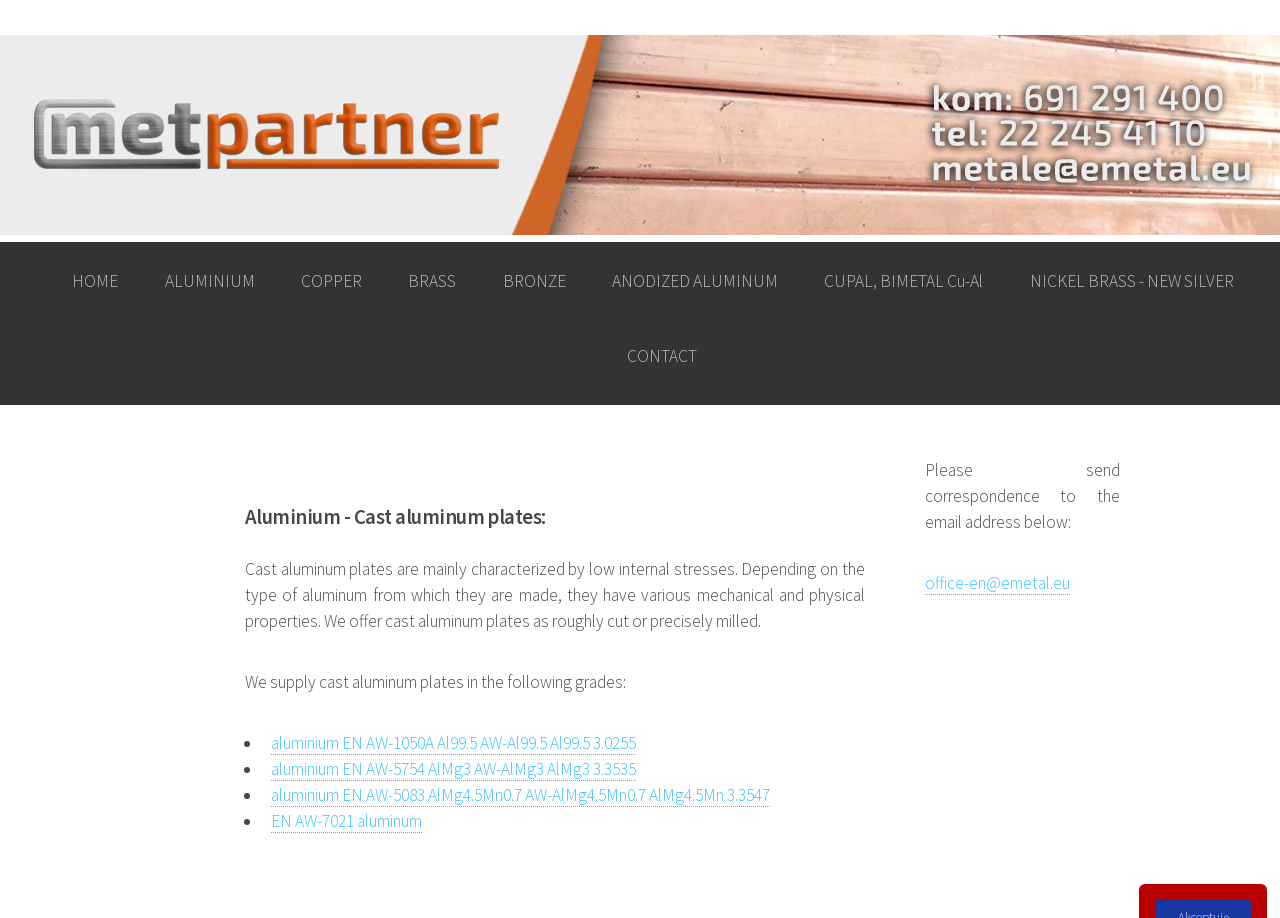Please find the bounding box for the UI component described as follows: "BRASS".

[0.312, 0.263, 0.363, 0.345]